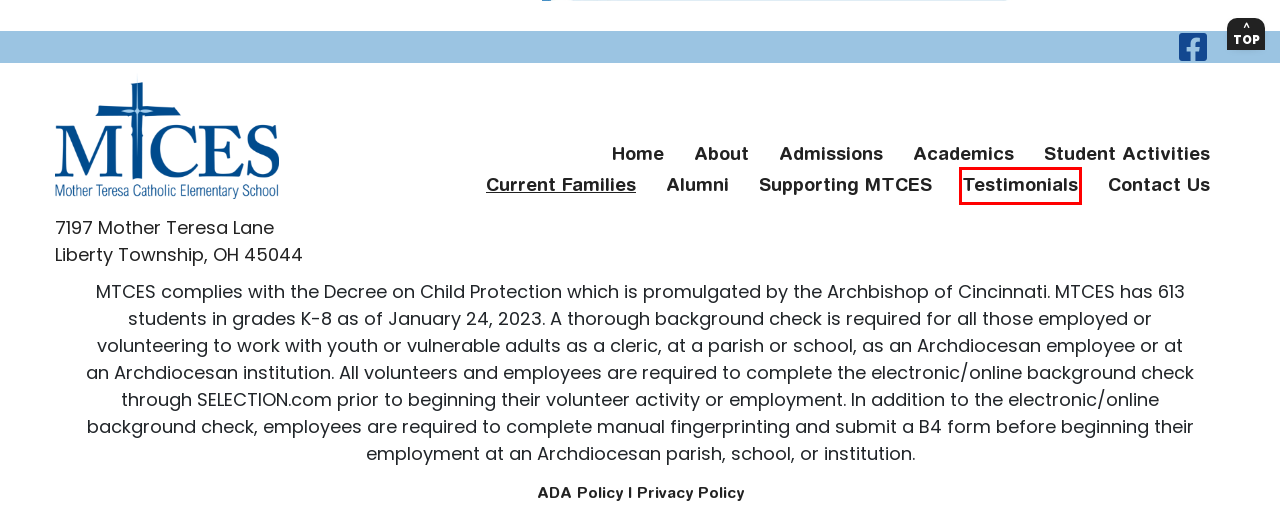Examine the screenshot of a webpage with a red bounding box around a UI element. Select the most accurate webpage description that corresponds to the new page after clicking the highlighted element. Here are the choices:
A. Current Families - School Calendar | MTCES
B. Testimonials | MTCES
C. Privacy Policy | MTCES
D. Current Families - PTO | MTCES
E. Alumni - MTCES
F. Contact Us - MTCES
G. Supporting MTCES - Ways to Give | MTCES
H. ADA Policy | MTCES

B